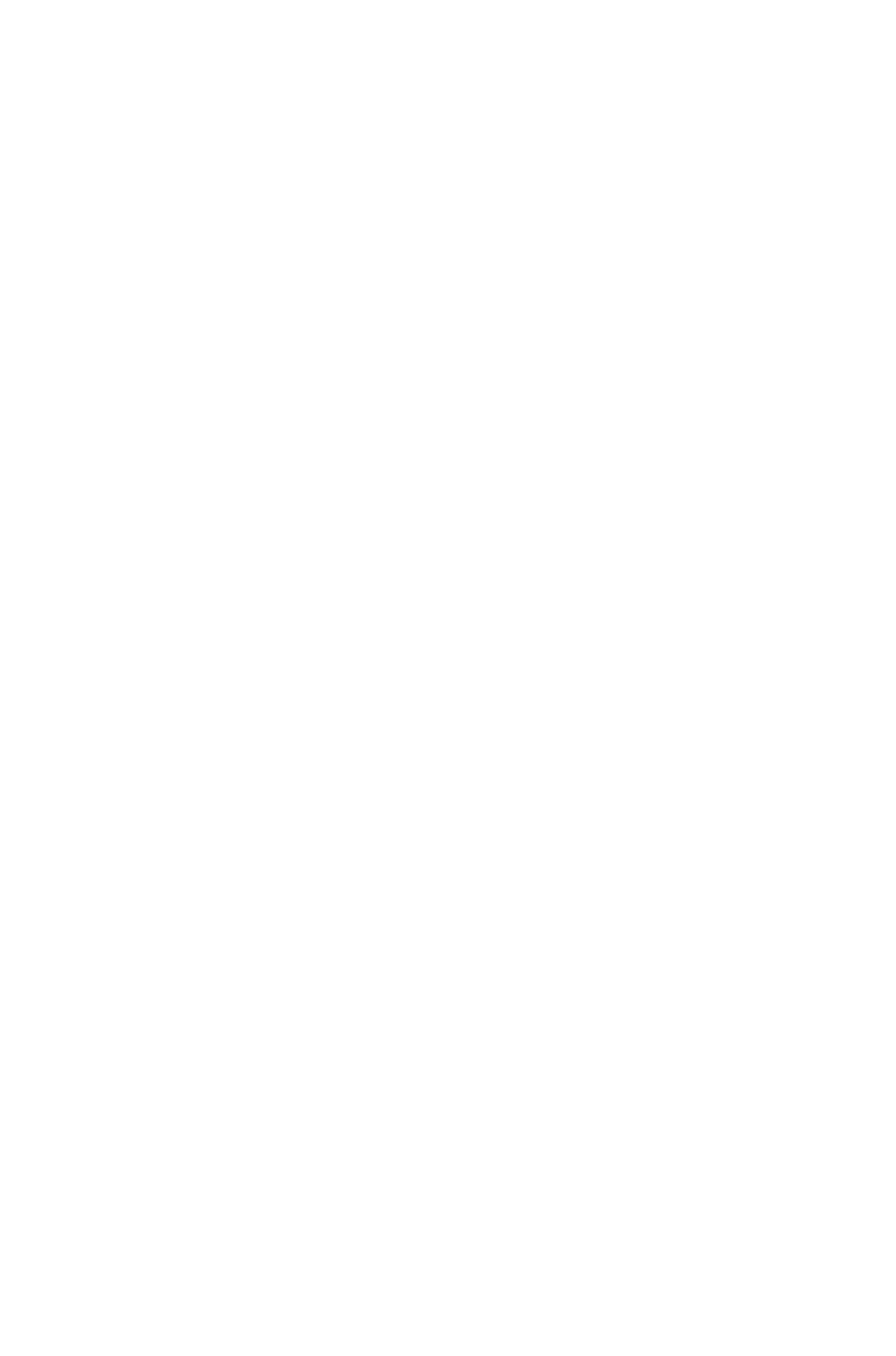Could you find the bounding box coordinates of the clickable area to complete this instruction: "Learn about client management for real estate agents"?

[0.072, 0.382, 0.885, 0.477]